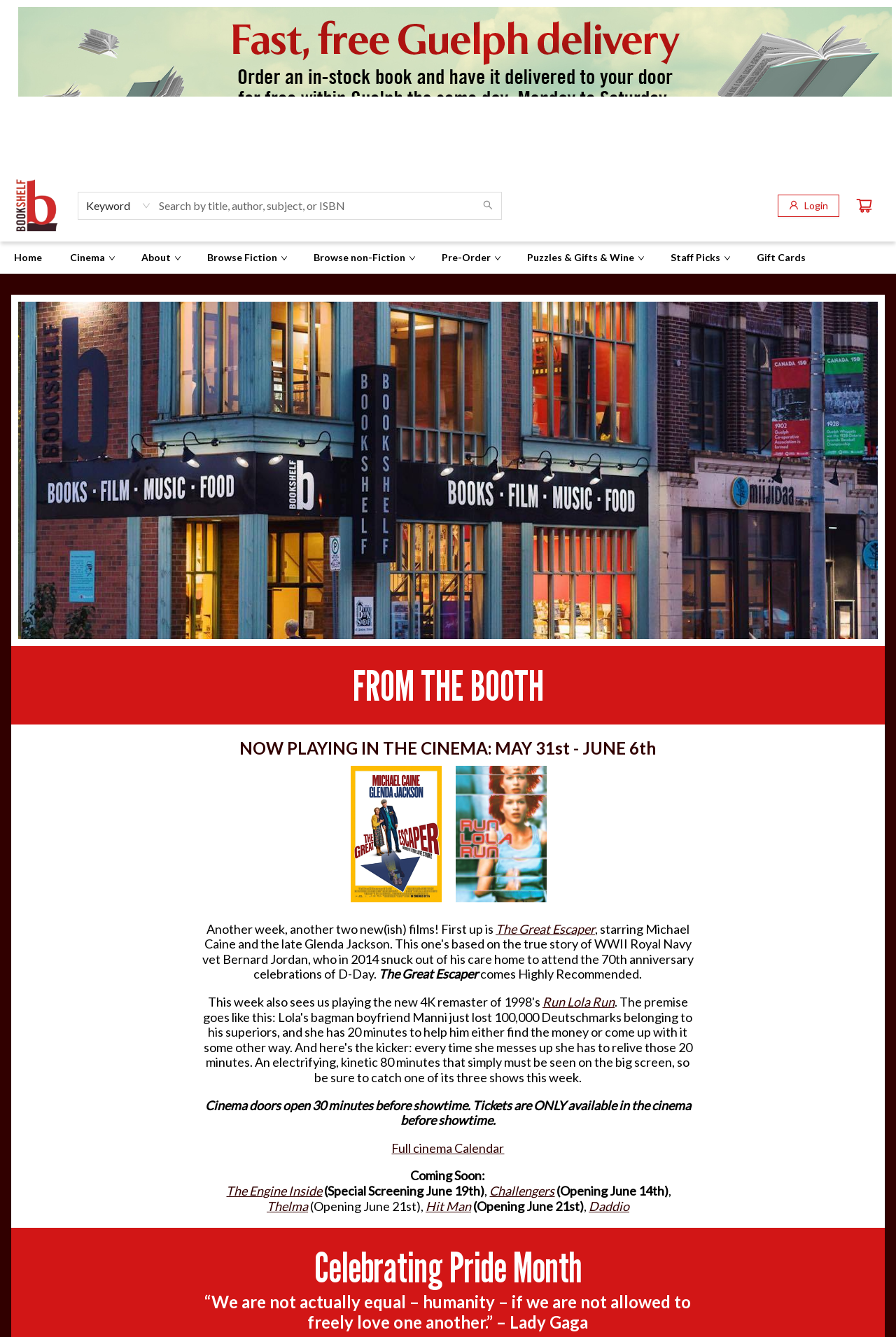Consider the image and give a detailed and elaborate answer to the question: 
What is the title of the first movie mentioned?

I found the answer by looking at the link element with the text 'The Great Escaper', which is mentioned as one of the new films playing in the cinema.